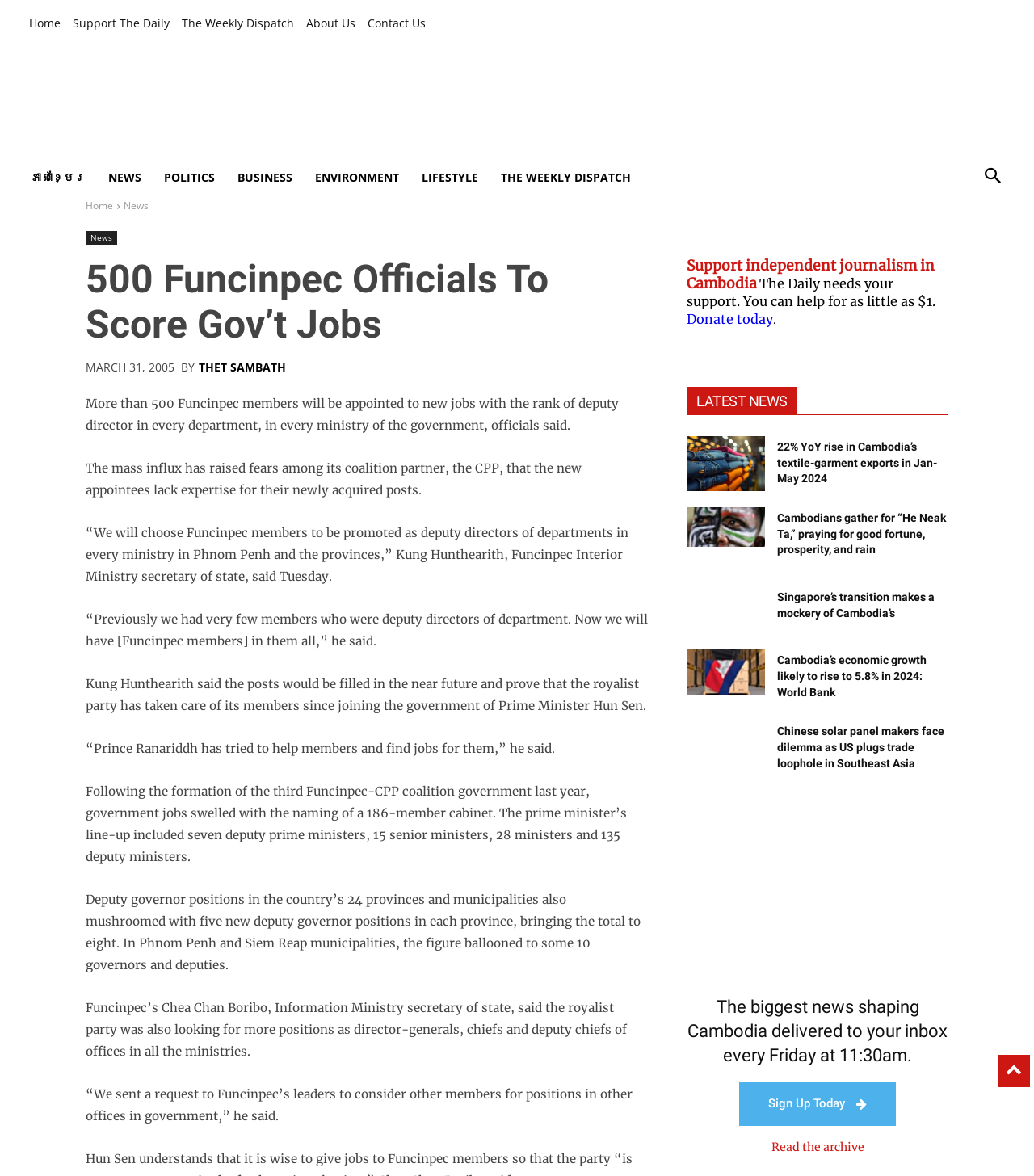Pinpoint the bounding box coordinates of the clickable area necessary to execute the following instruction: "Sign up to receive the latest news shaping Cambodia". The coordinates should be given as four float numbers between 0 and 1, namely [left, top, right, bottom].

[0.715, 0.92, 0.866, 0.958]